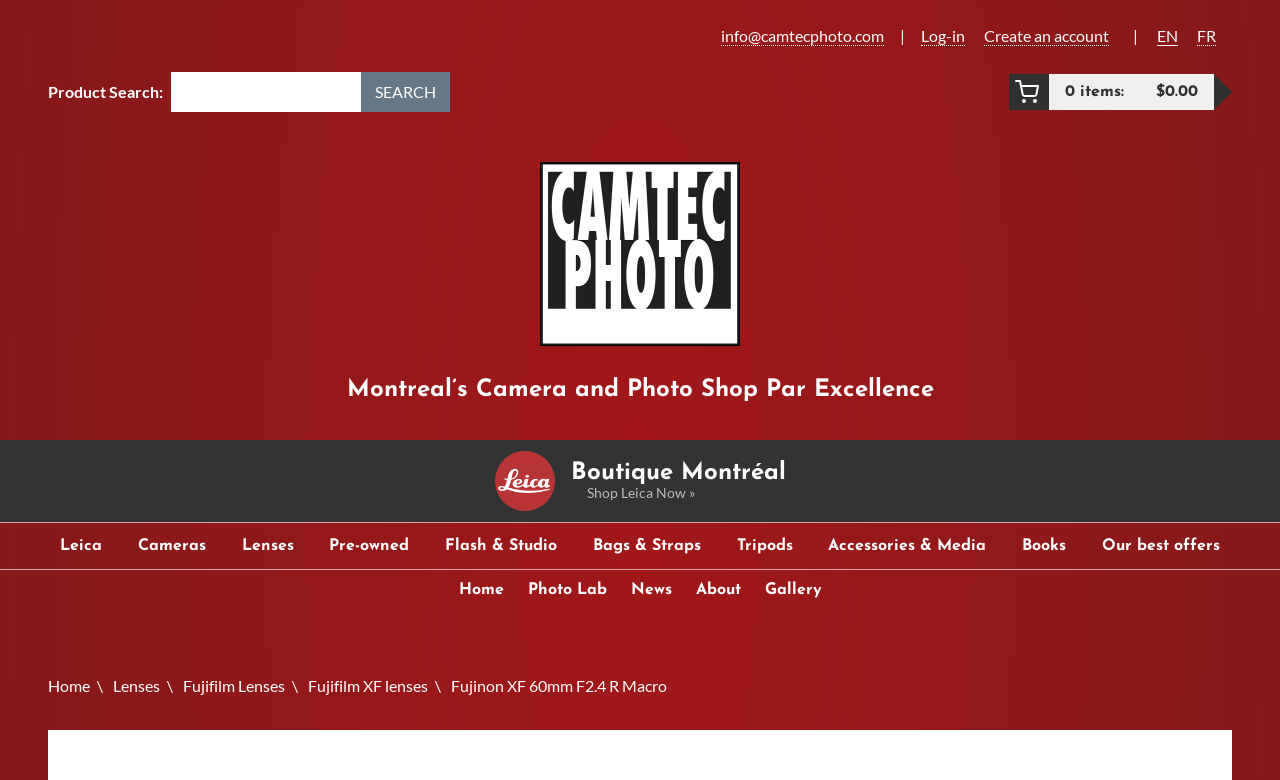Could you specify the bounding box coordinates for the clickable section to complete the following instruction: "log in to the account"?

[0.72, 0.033, 0.754, 0.059]